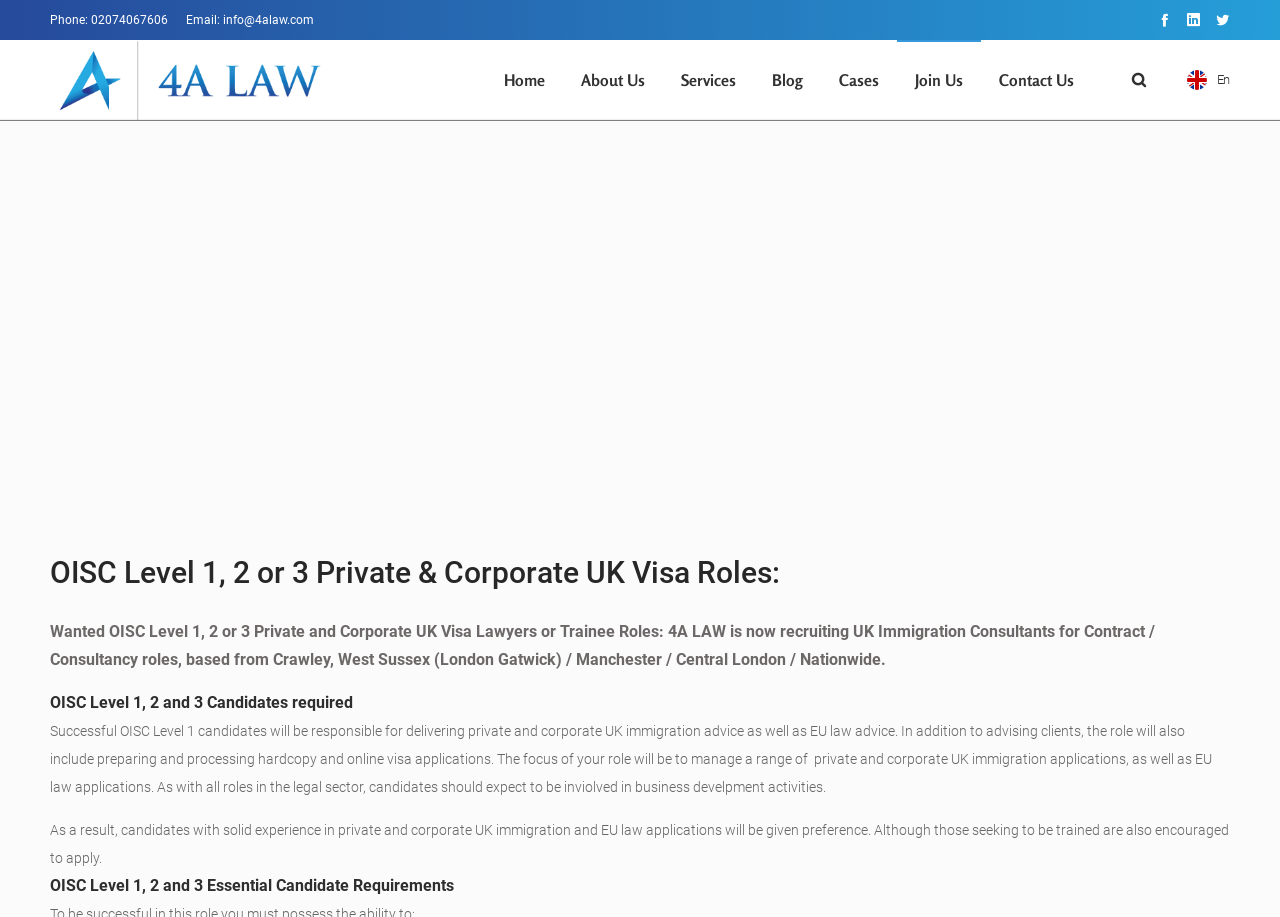Please specify the bounding box coordinates of the clickable region to carry out the following instruction: "Apply for the job". The coordinates should be four float numbers between 0 and 1, in the format [left, top, right, bottom].

[0.715, 0.044, 0.752, 0.131]